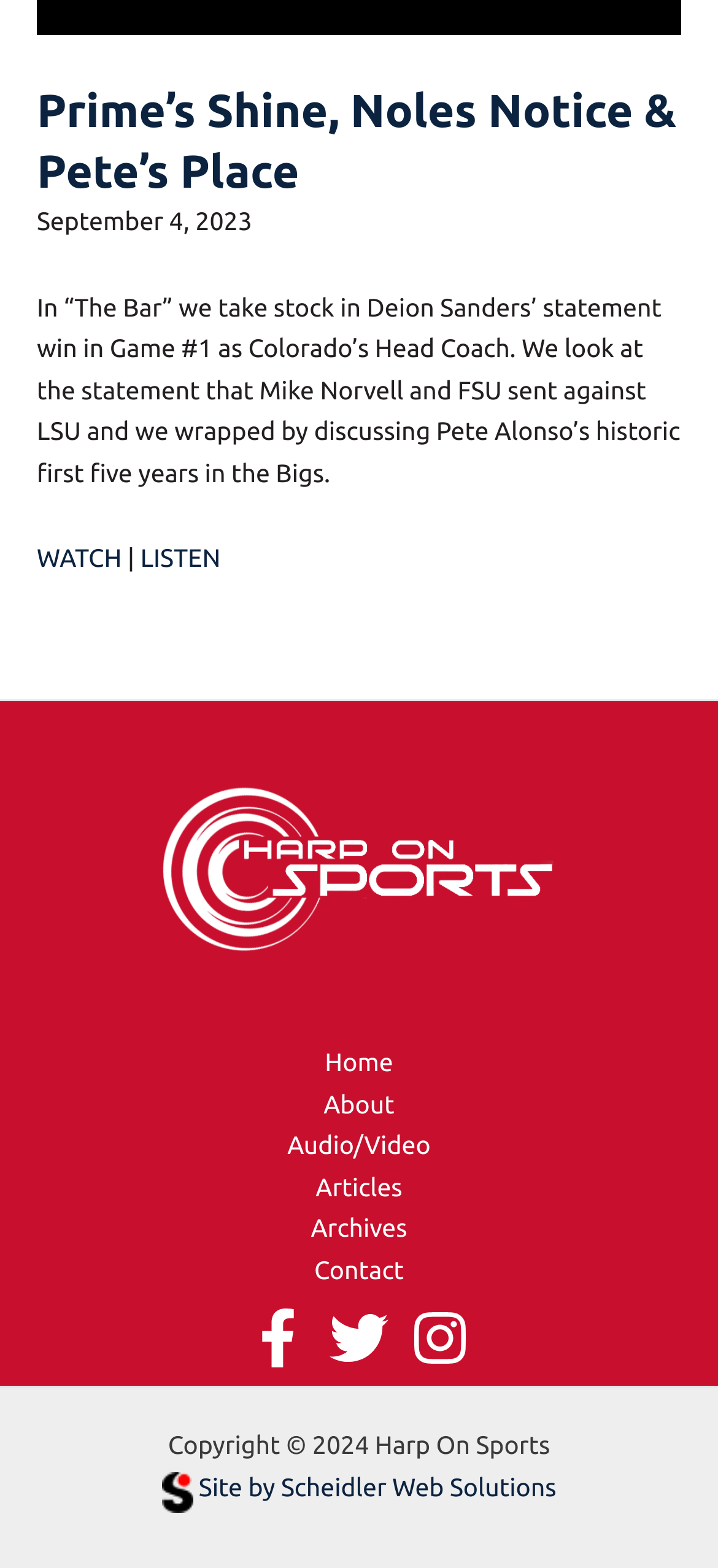Locate the bounding box coordinates of the area you need to click to fulfill this instruction: 'Visit the Facebook page'. The coordinates must be in the form of four float numbers ranging from 0 to 1: [left, top, right, bottom].

[0.346, 0.835, 0.428, 0.873]